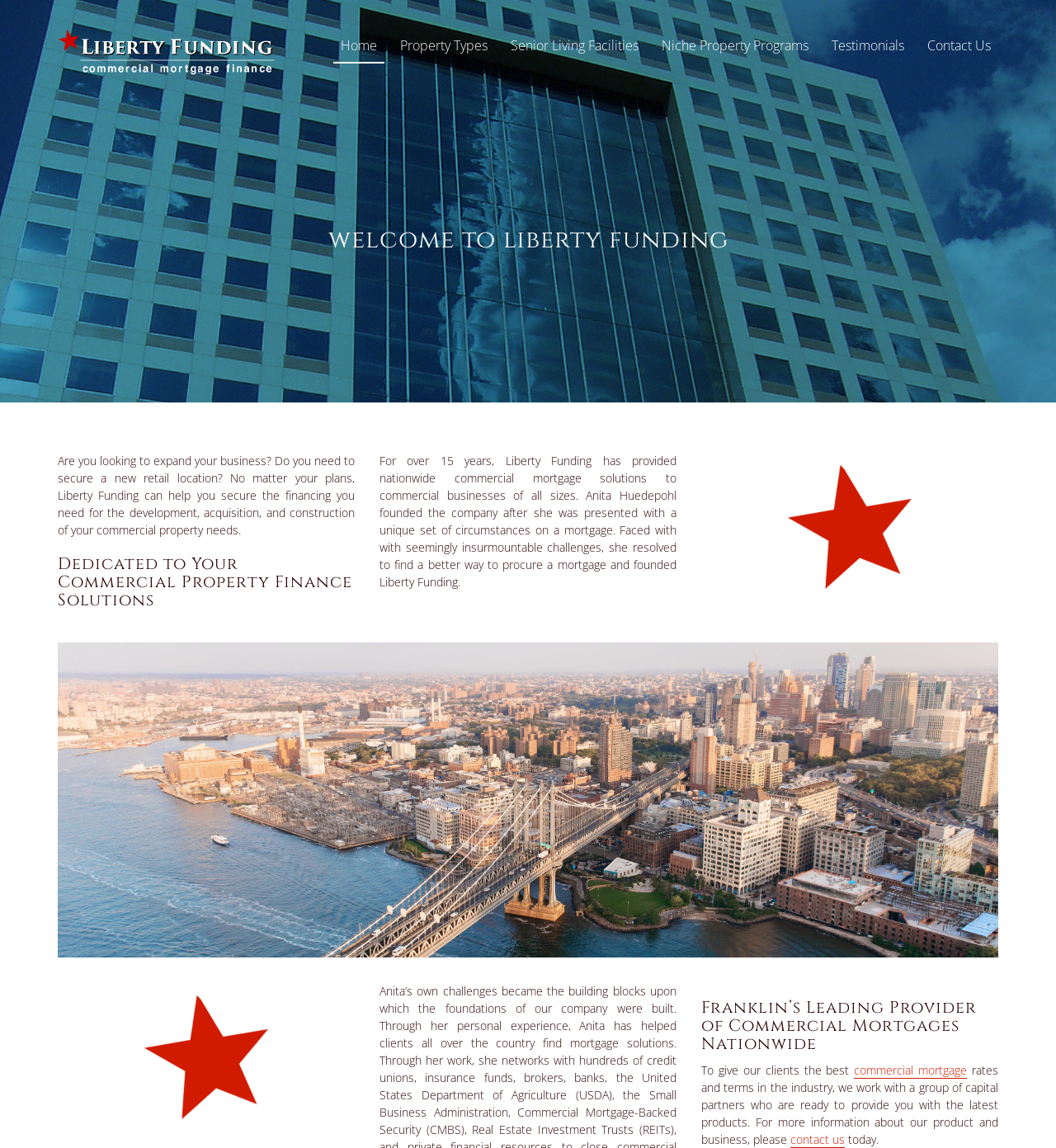Generate a comprehensive description of the webpage content.

The webpage is about Liberty Funding, a leading provider of commercial mortgages nationwide, located near Nashville, TN. At the top left, there is a logo of Liberty Funding, which is an image linked to the company's homepage. Next to the logo, there are several navigation links, including "Home", "Property Types", "Senior Living Facilities", "Niche Property Programs", "Testimonials", and "Contact Us", arranged horizontally from left to right.

Below the navigation links, there is a heading that reads "Welcome to Liberty Funding". Under this heading, there is a paragraph of text that explains the company's services, stating that they can help secure financing for commercial property needs. 

To the right of this paragraph, there is a heading that reads "Dedicated to Your Commercial Property Finance Solutions". Below this heading, there is a large image, likely a background image or a banner. 

Further down the page, there is another paragraph of text that describes the company's history, stating that it was founded by Anita Huedepohl over 15 years ago. 

On the right side of the page, there is another image, which appears to be a decorative element. Below this image, there is a heading that reads "Franklin's Leading Provider of Commercial Mortgages Nationwide". Under this heading, there is a paragraph of text that explains the company's approach to providing the best rates and terms in the industry. This paragraph includes a link to "commercial mortgage" and another link to "contact us" at the bottom.